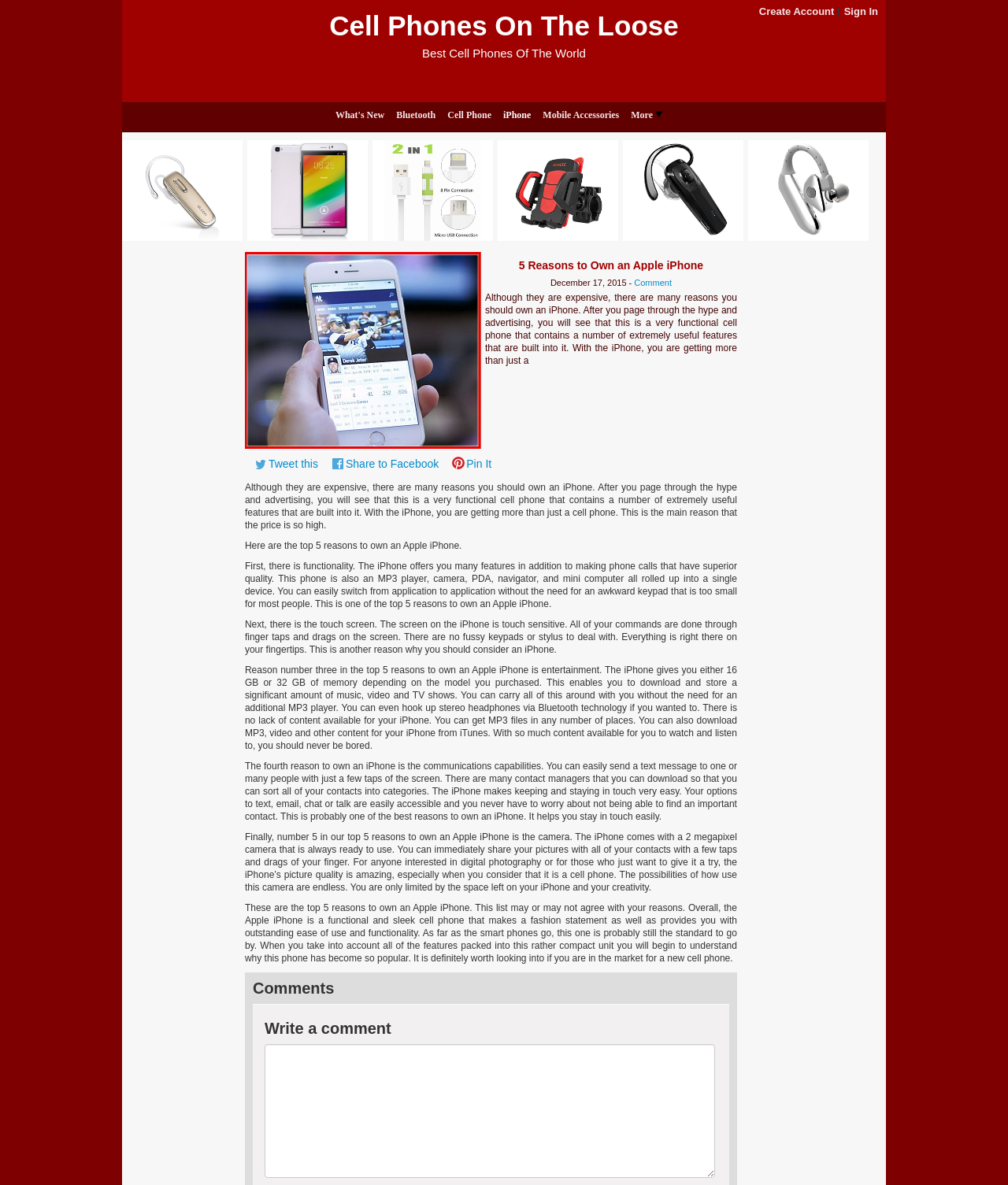Find the bounding box coordinates corresponding to the UI element with the description: "Cell Phone". The coordinates should be formatted as [left, top, right, bottom], with values as floats between 0 and 1.

[0.444, 0.09, 0.499, 0.104]